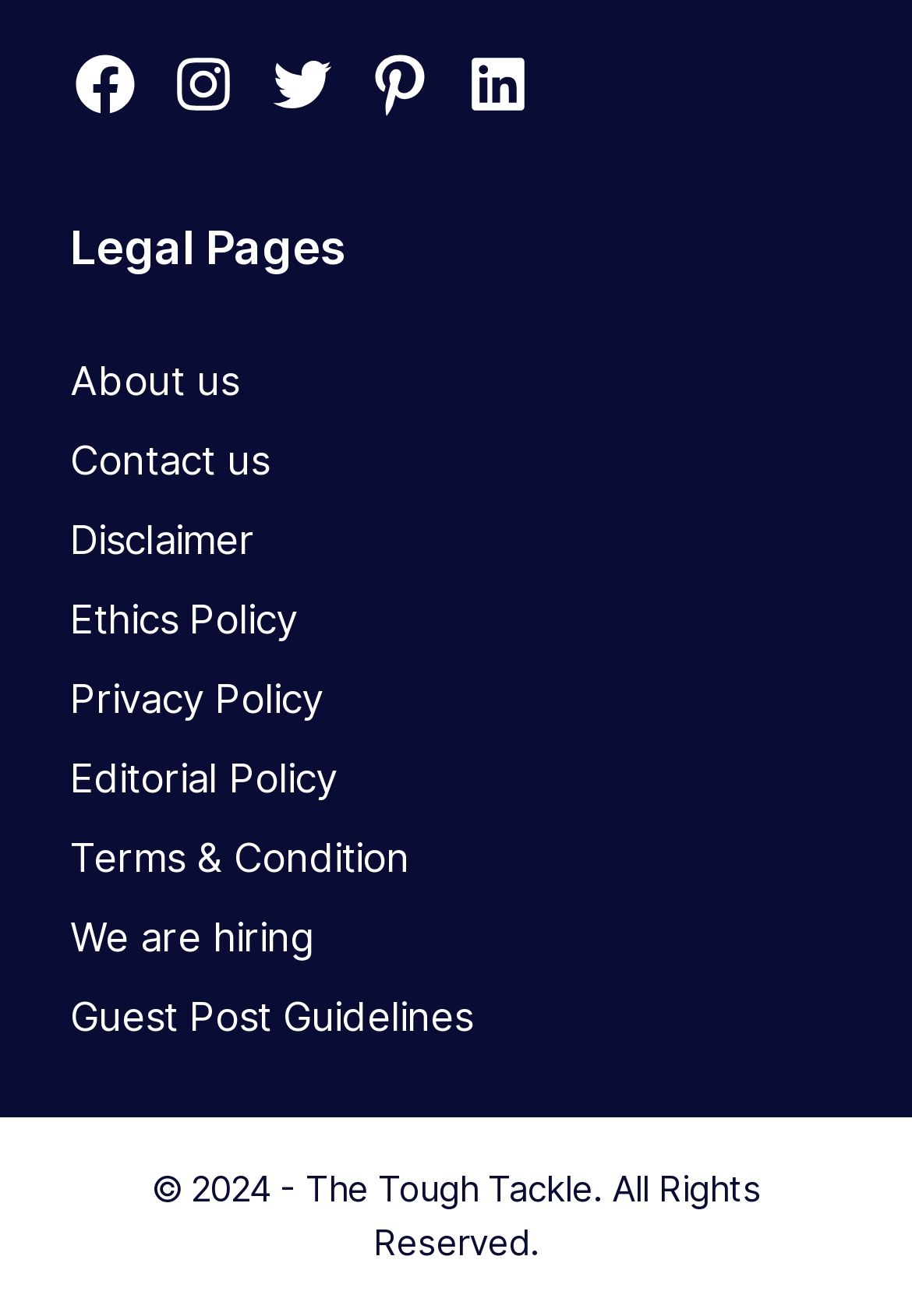Please specify the bounding box coordinates of the clickable region to carry out the following instruction: "View Terms & Condition". The coordinates should be four float numbers between 0 and 1, in the format [left, top, right, bottom].

[0.077, 0.634, 0.449, 0.669]